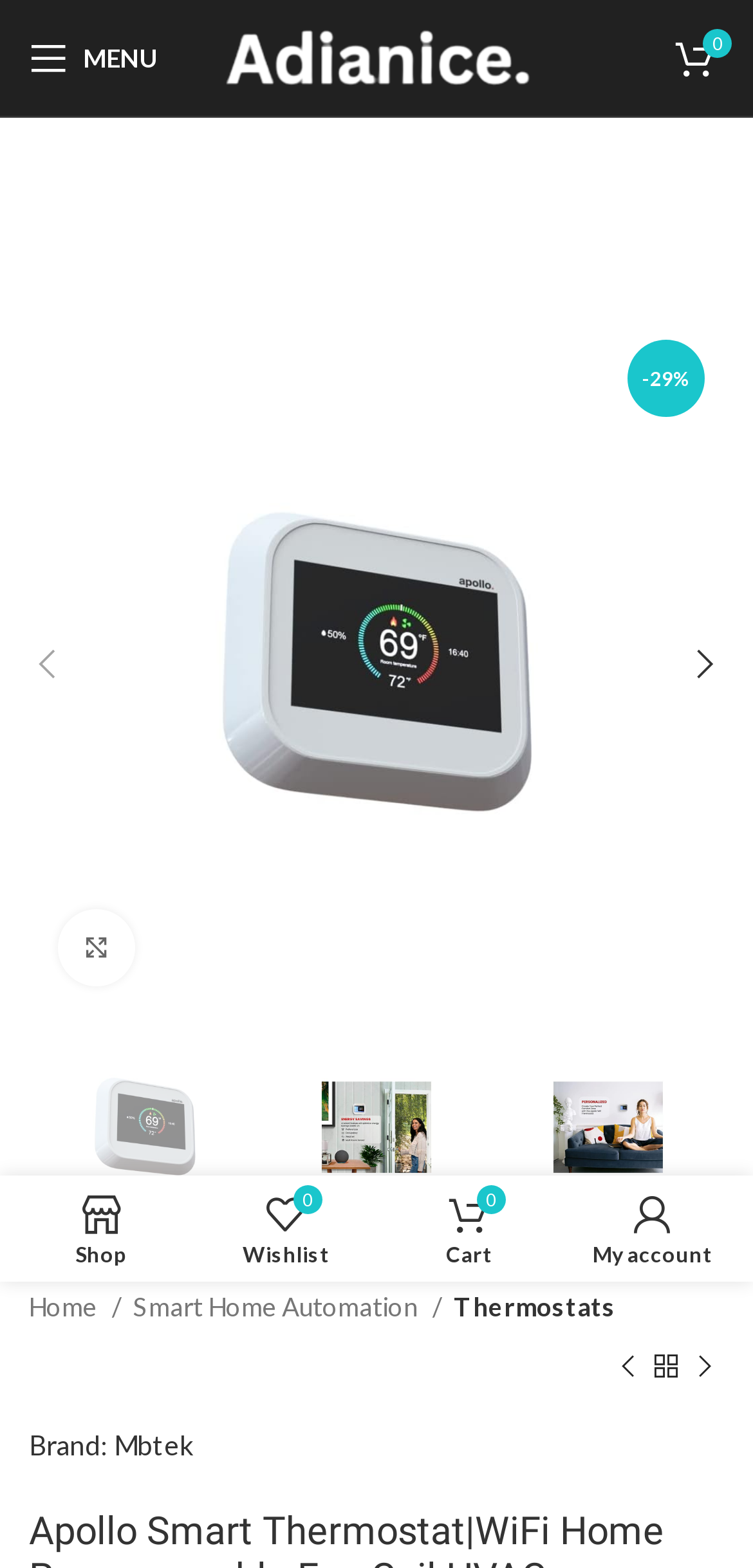Please identify the bounding box coordinates for the region that you need to click to follow this instruction: "View my wishlist".

[0.256, 0.756, 0.5, 0.811]